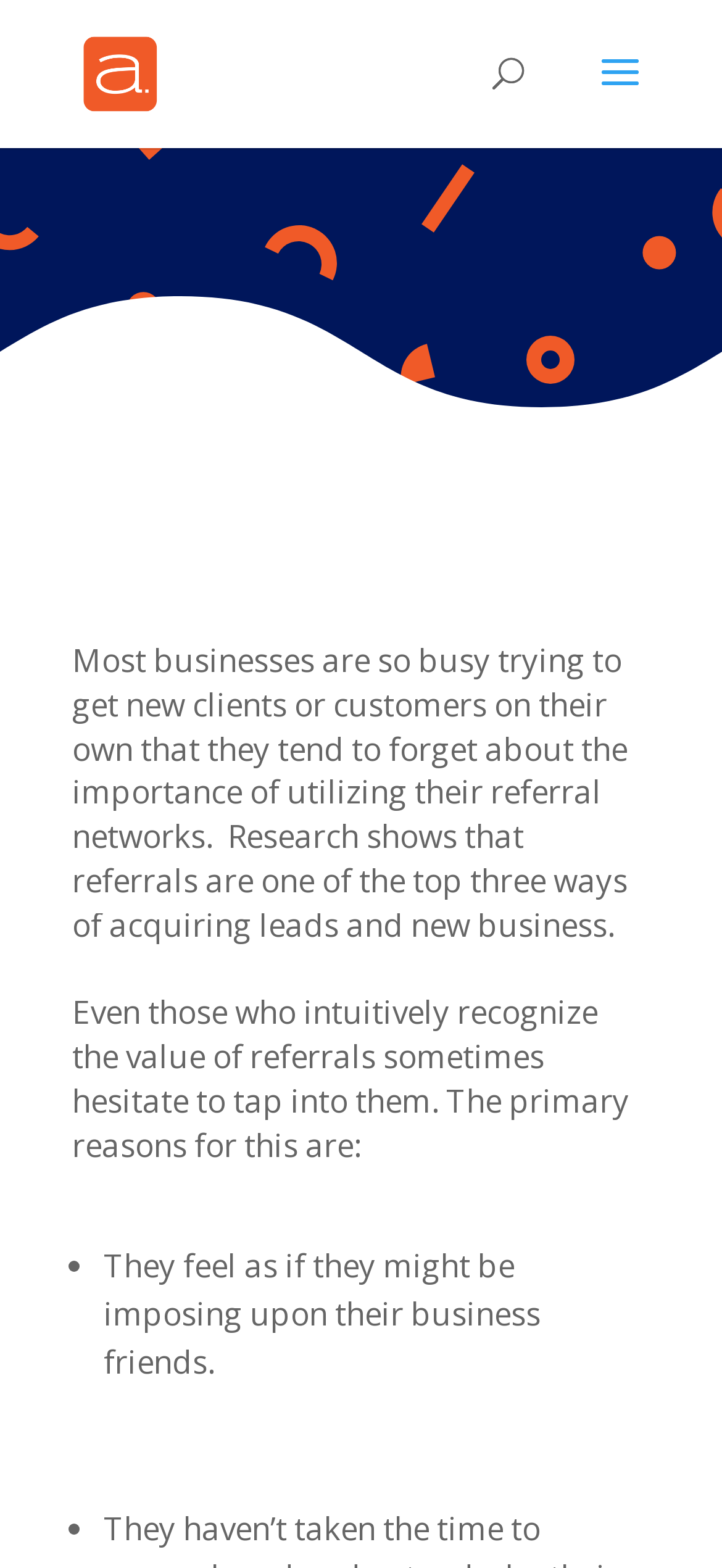Detail the various sections and features of the webpage.

The webpage appears to be an article or blog post discussing the importance of referrals in business marketing. At the top left of the page, there is a link to "Ackermann" accompanied by an image with the same name. Below this, there is a search bar spanning almost the entire width of the page.

The main content of the page begins with a paragraph of text that explains how businesses often overlook the potential of their referral networks. This text is positioned near the top of the page, taking up about half of the screen's width. 

Further down, there is another paragraph that highlights the reasons why businesses may hesitate to utilize referrals. This text is positioned below the first paragraph, also taking up about half of the screen's width.

Following this, there is a list of bullet points, indicated by list markers ("•"). The first bullet point is positioned below the second paragraph, and it mentions that businesses may feel they are imposing on their friends. The second bullet point is positioned below the first one, but the content is not provided.